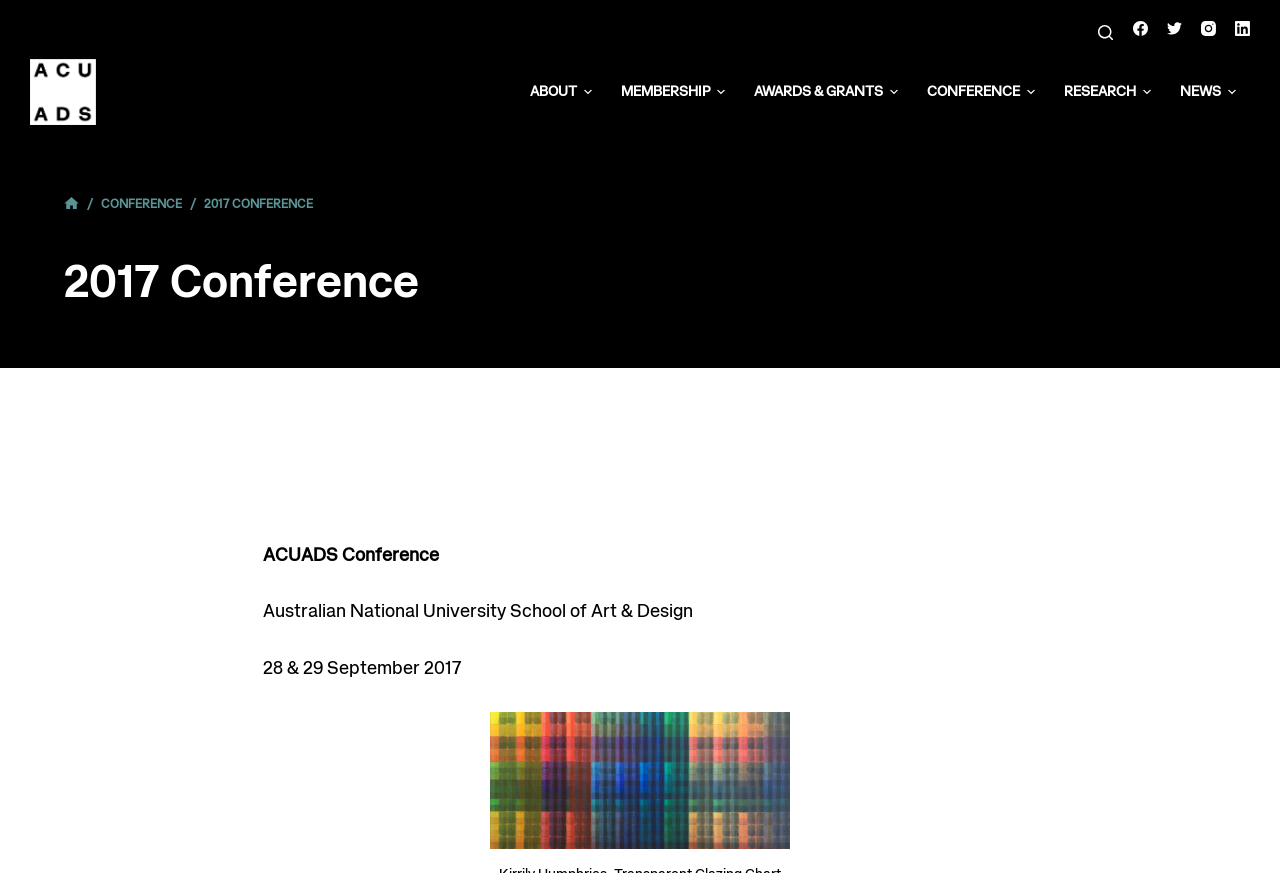Is there a search function?
Using the visual information, respond with a single word or phrase.

Yes